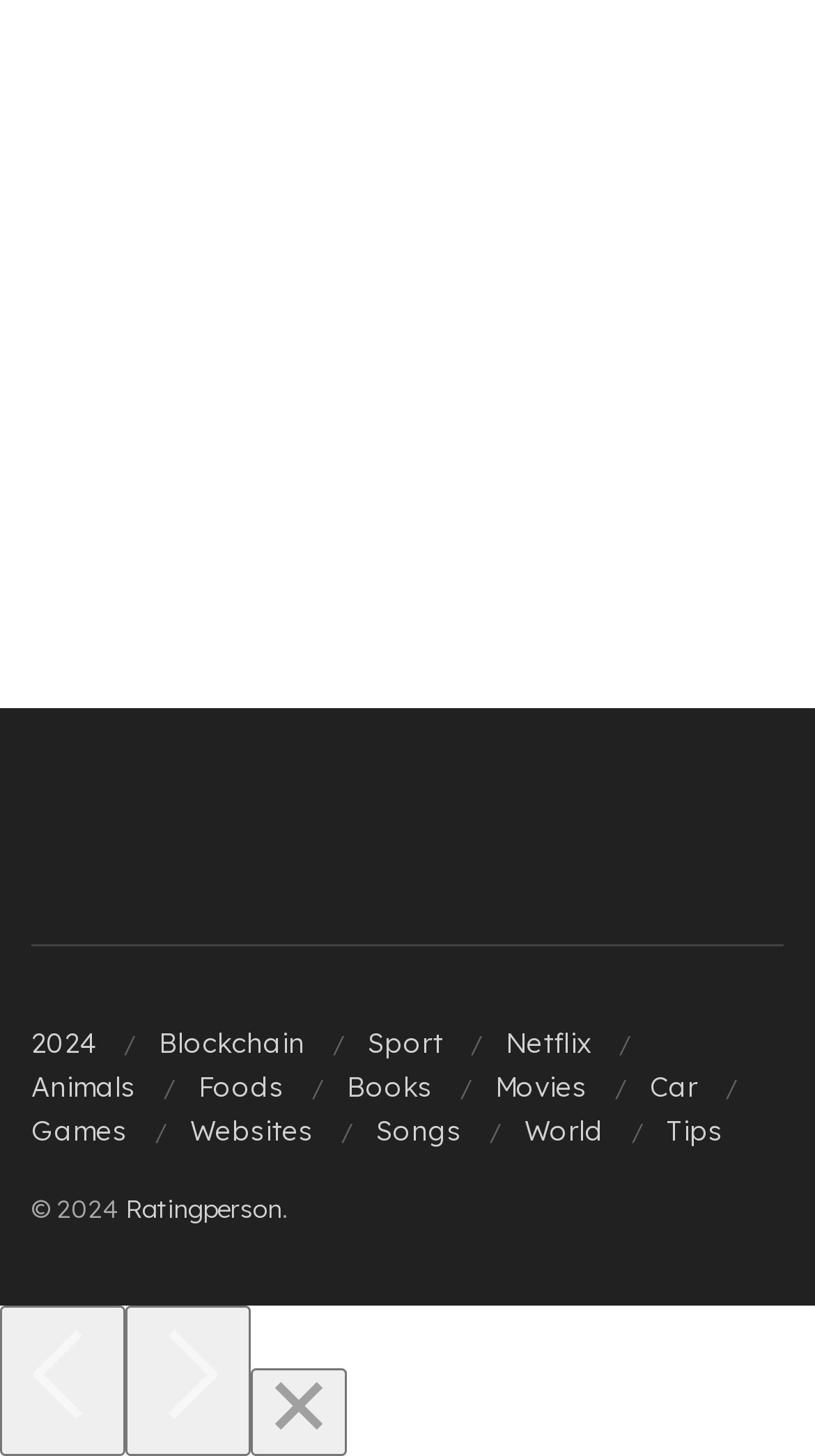Determine the bounding box coordinates for the area that needs to be clicked to fulfill this task: "Visit Blockchain". The coordinates must be given as four float numbers between 0 and 1, i.e., [left, top, right, bottom].

[0.195, 0.704, 0.374, 0.727]